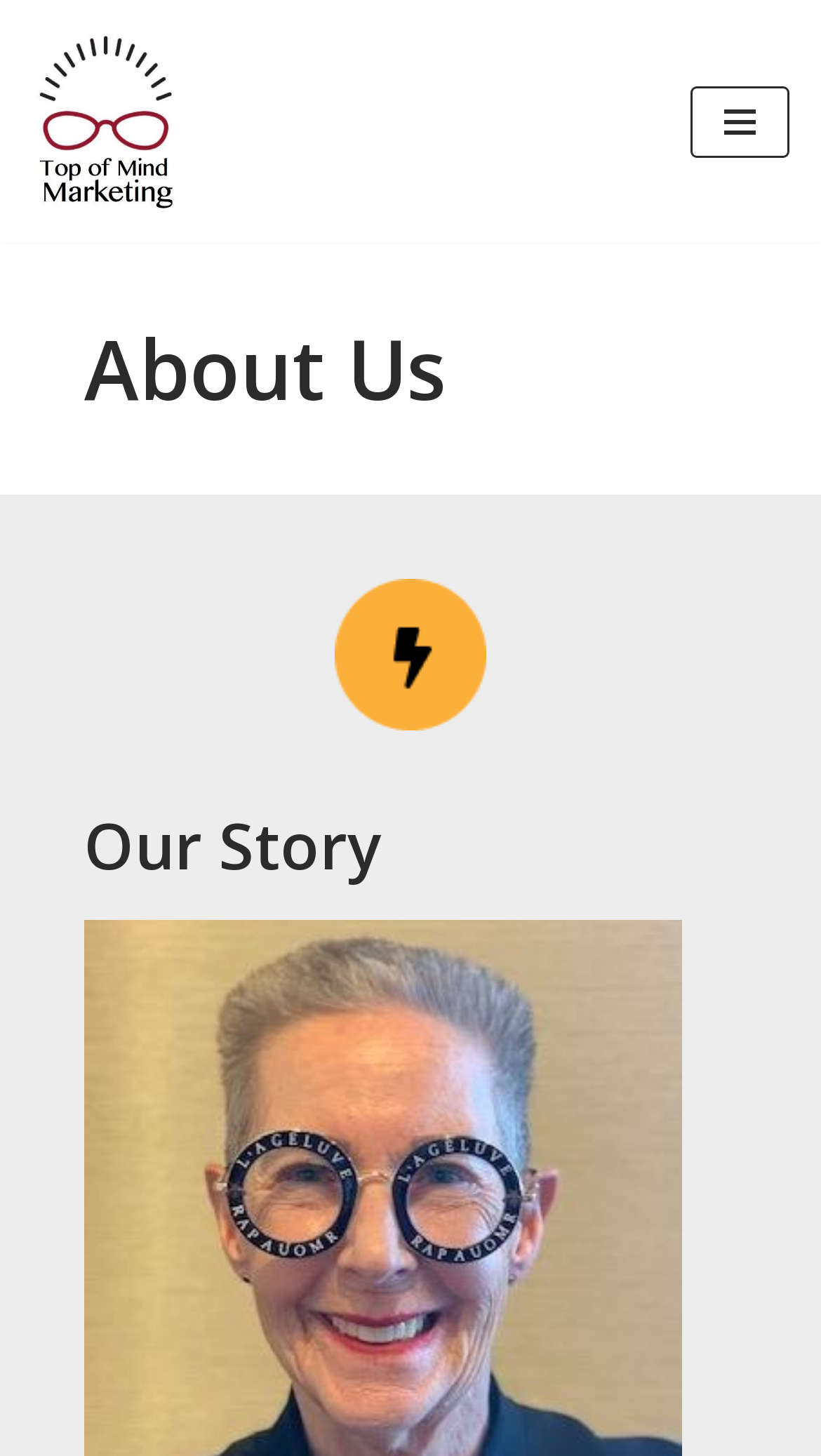Determine the bounding box for the UI element that matches this description: "Navigation Menu".

[0.841, 0.059, 0.962, 0.108]